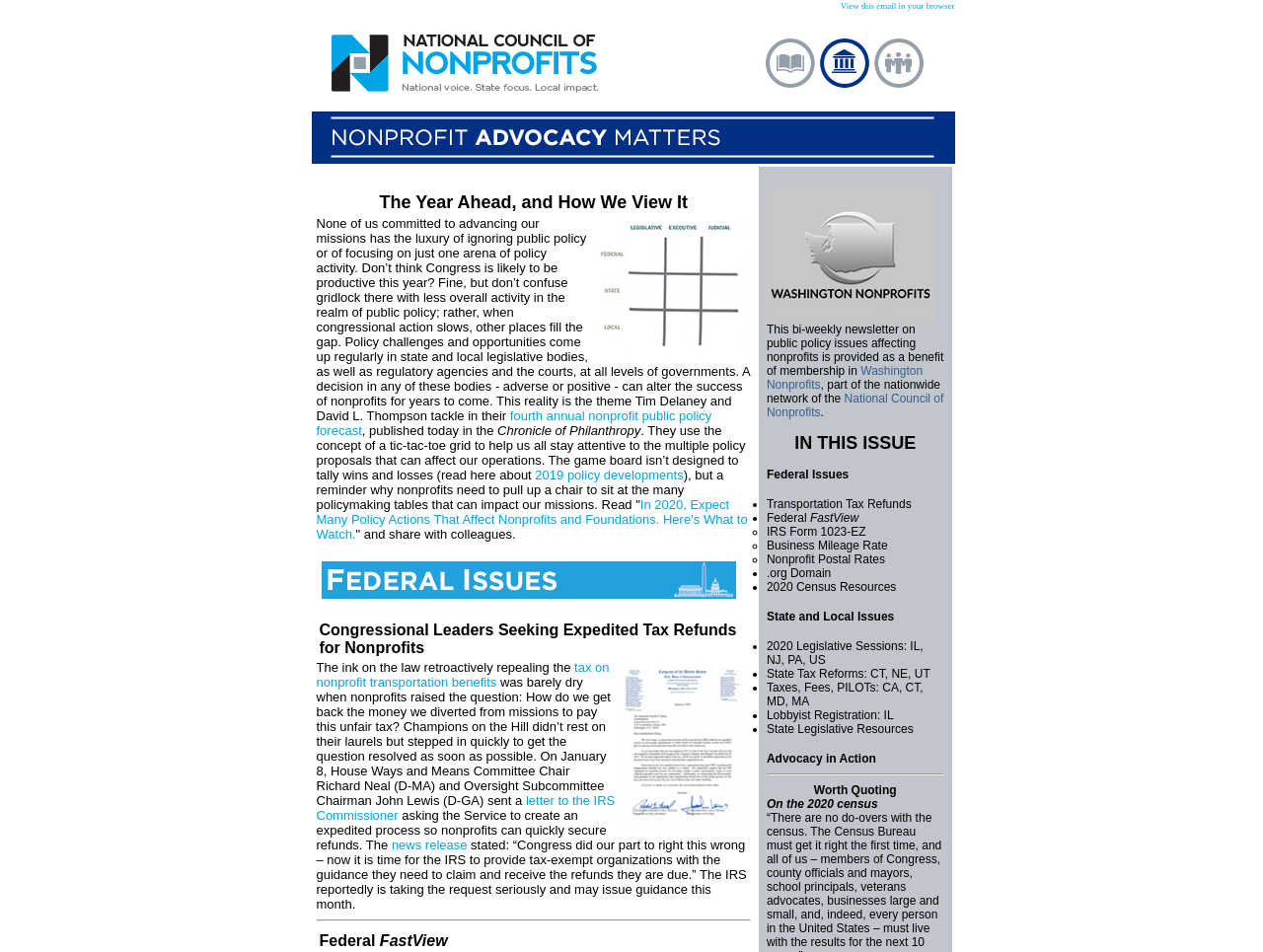Give a detailed explanation of the elements present on the webpage.

This webpage appears to be a newsletter or blog post from the National Council of Nonprofits, focusing on public policy and advocacy issues affecting nonprofits. 

At the top of the page, there is a link to view the email in a browser, and an image of the National Council of Nonprofits logo. Below this, there is a heading that reads "The Year Ahead, and How We View It," followed by an image of a public policy grid. 

The main content of the page is divided into sections, with headings and subheadings that outline the topics being discussed. The first section discusses the importance of nonprofits staying engaged in public policy, with a link to a fourth annual nonprofit public policy forecast. 

The next section is about congressional leaders seeking expedited tax refunds for nonprofits, with an image of a transportation tax refund. This section includes a link to a news release and a letter to the IRS Commissioner. 

Below this, there is a horizontal separator, followed by a section with links to Washington Nonprofits and the National Council of Nonprofits. 

The next section is titled "In This Issue" and lists various topics, including federal issues, state and local issues, and advocacy in action. Each of these topics has a list of subtopics, with bullet points and brief descriptions. 

At the bottom of the page, there is another horizontal separator, followed by a section titled "Worth Quoting" with a quote about the 2020 census.